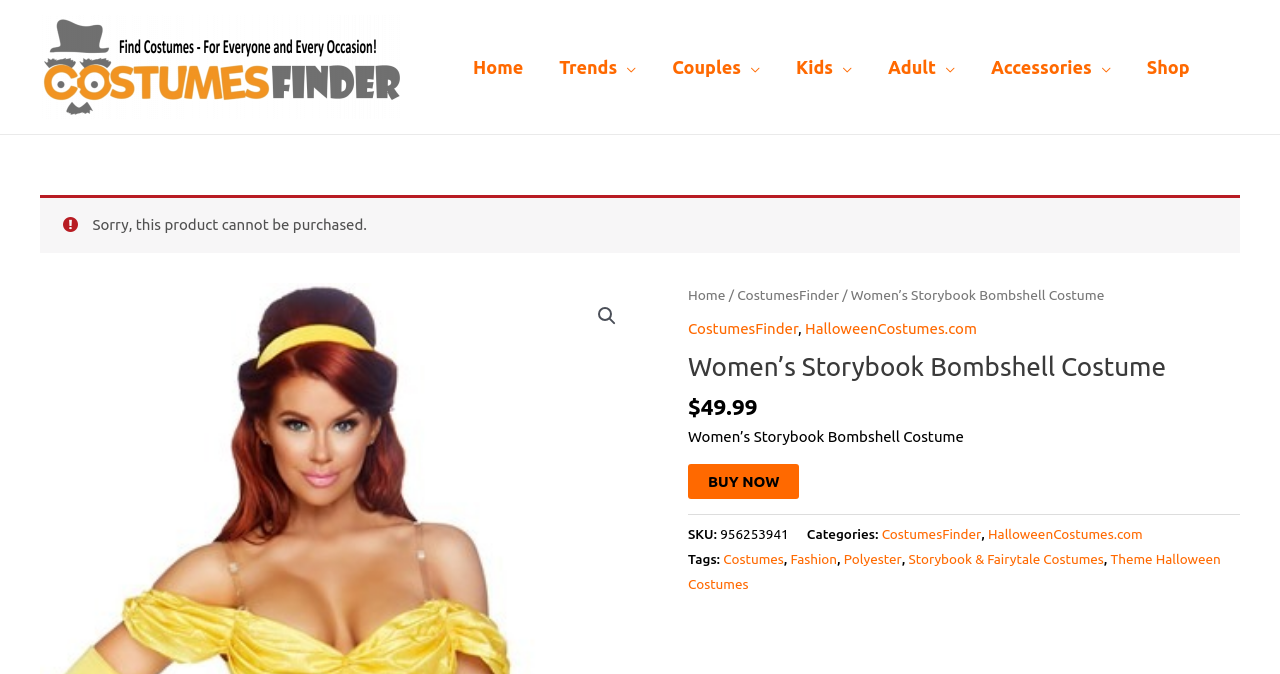Analyze the image and give a detailed response to the question:
What is the material of the Women’s Storybook Bombshell Costume?

The material of the Women’s Storybook Bombshell Costume can be found on the webpage, specifically in the section where the product details are listed. The material is displayed as 'Polyester'.